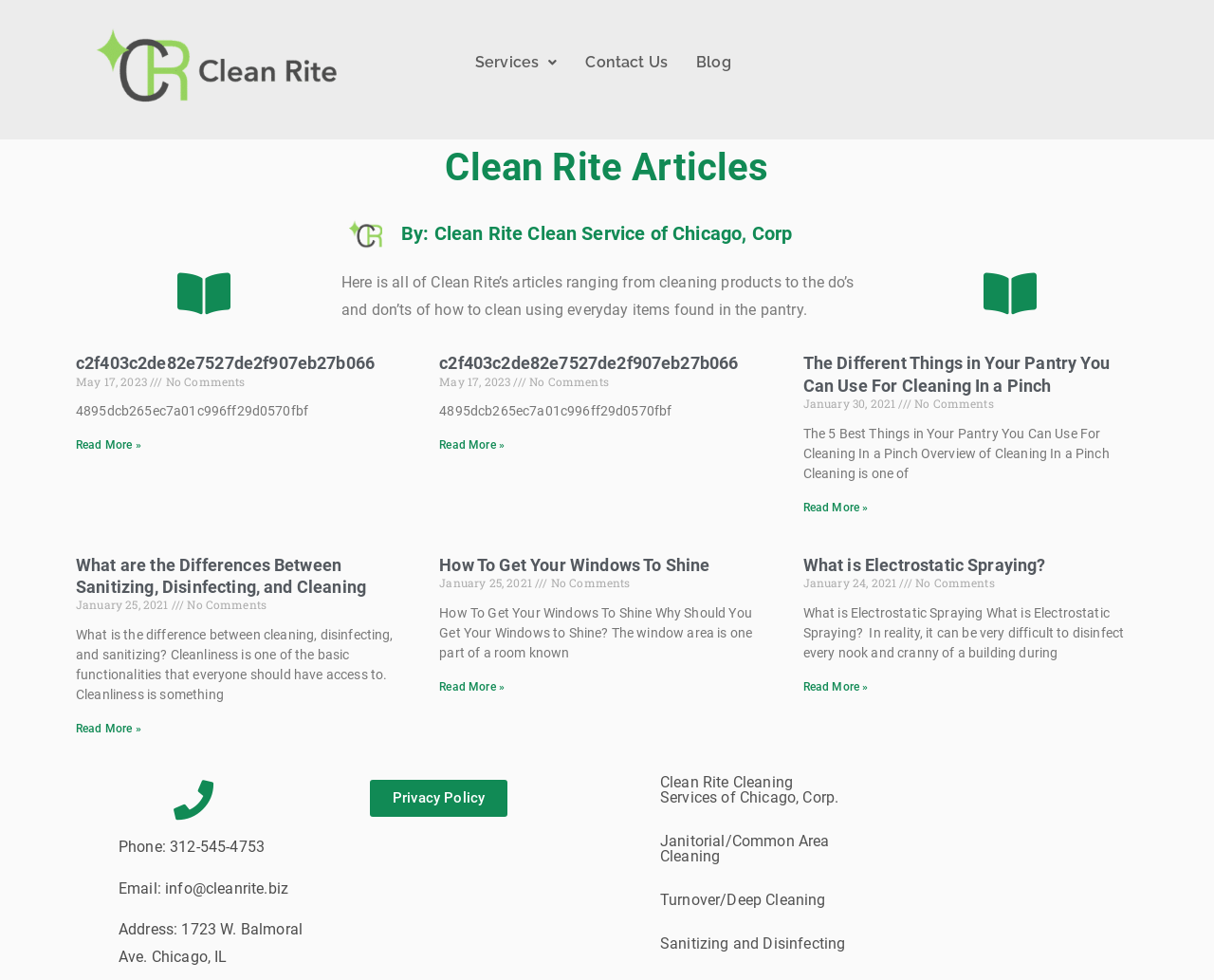What is the topic of the first article?
Based on the image, please offer an in-depth response to the question.

The first article has a heading that reads 'c2f403c2de82e7527de2f907eb27b066', and the text below it mentions 'cleaning products', so I infer that the topic of the first article is related to cleaning products.